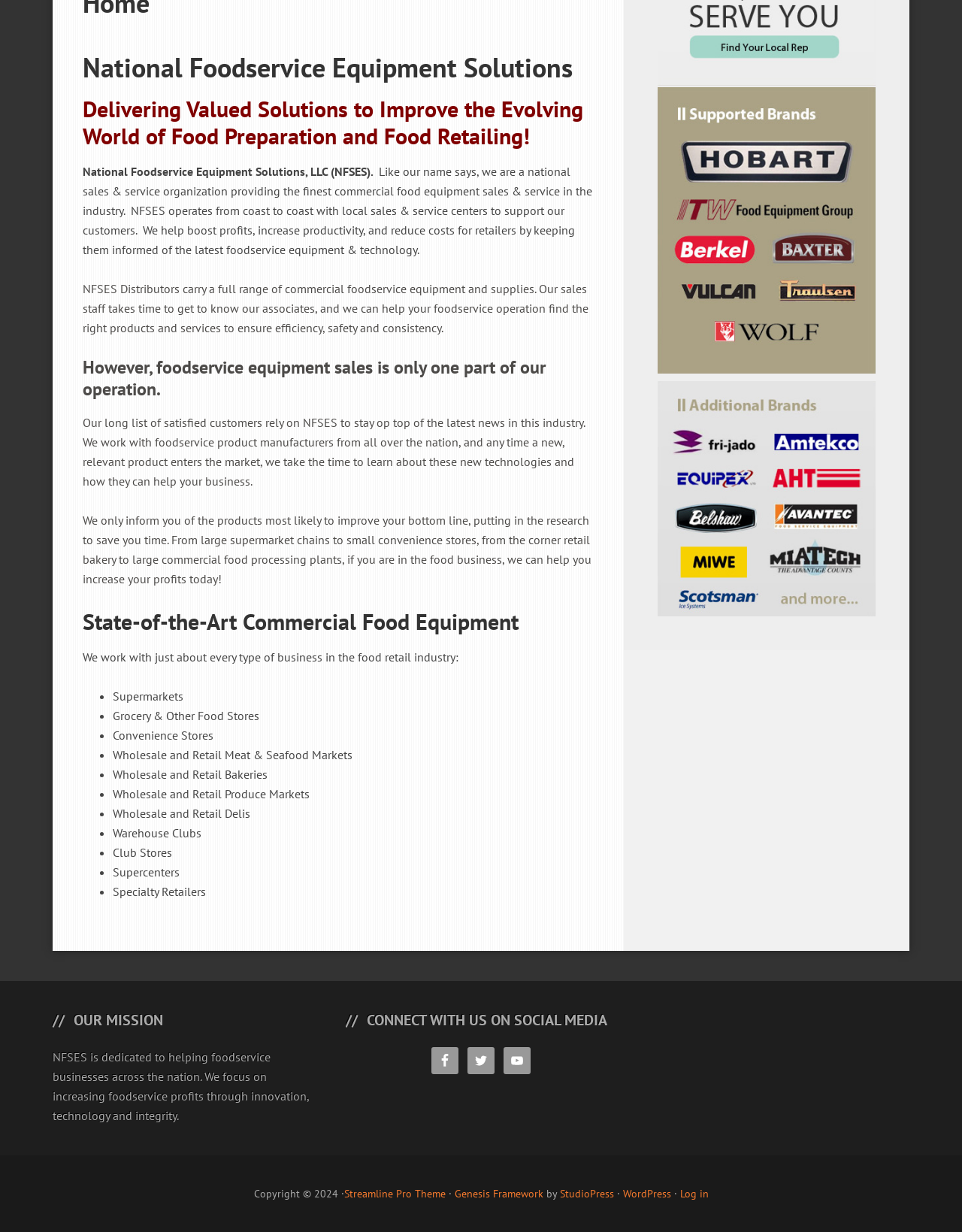Please find the bounding box for the following UI element description. Provide the coordinates in (top-left x, top-left y, bottom-right x, bottom-right y) format, with values between 0 and 1: Streamline Pro Theme

[0.357, 0.963, 0.463, 0.974]